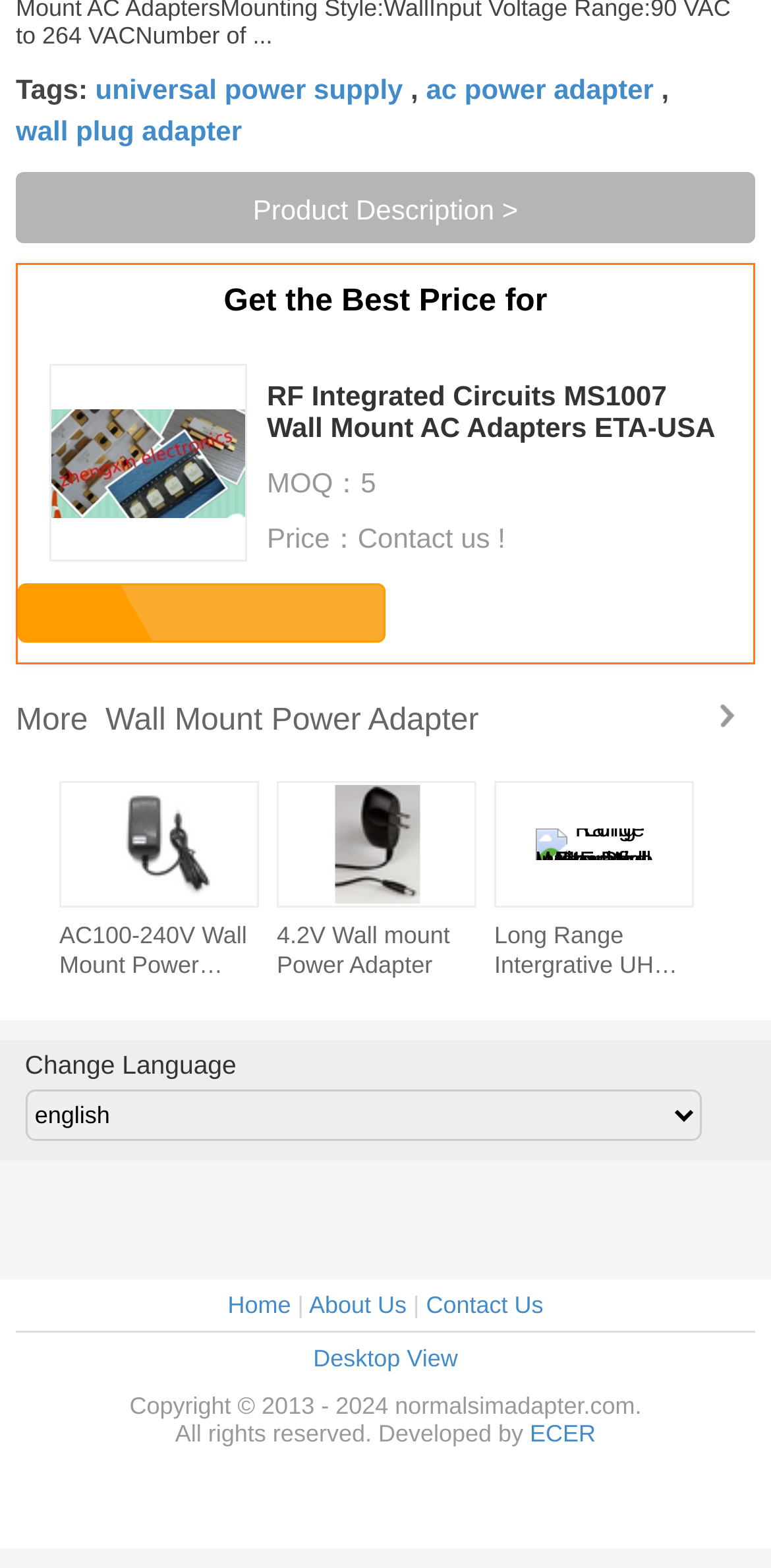Mark the bounding box of the element that matches the following description: "Chat".

[0.023, 0.372, 0.5, 0.41]